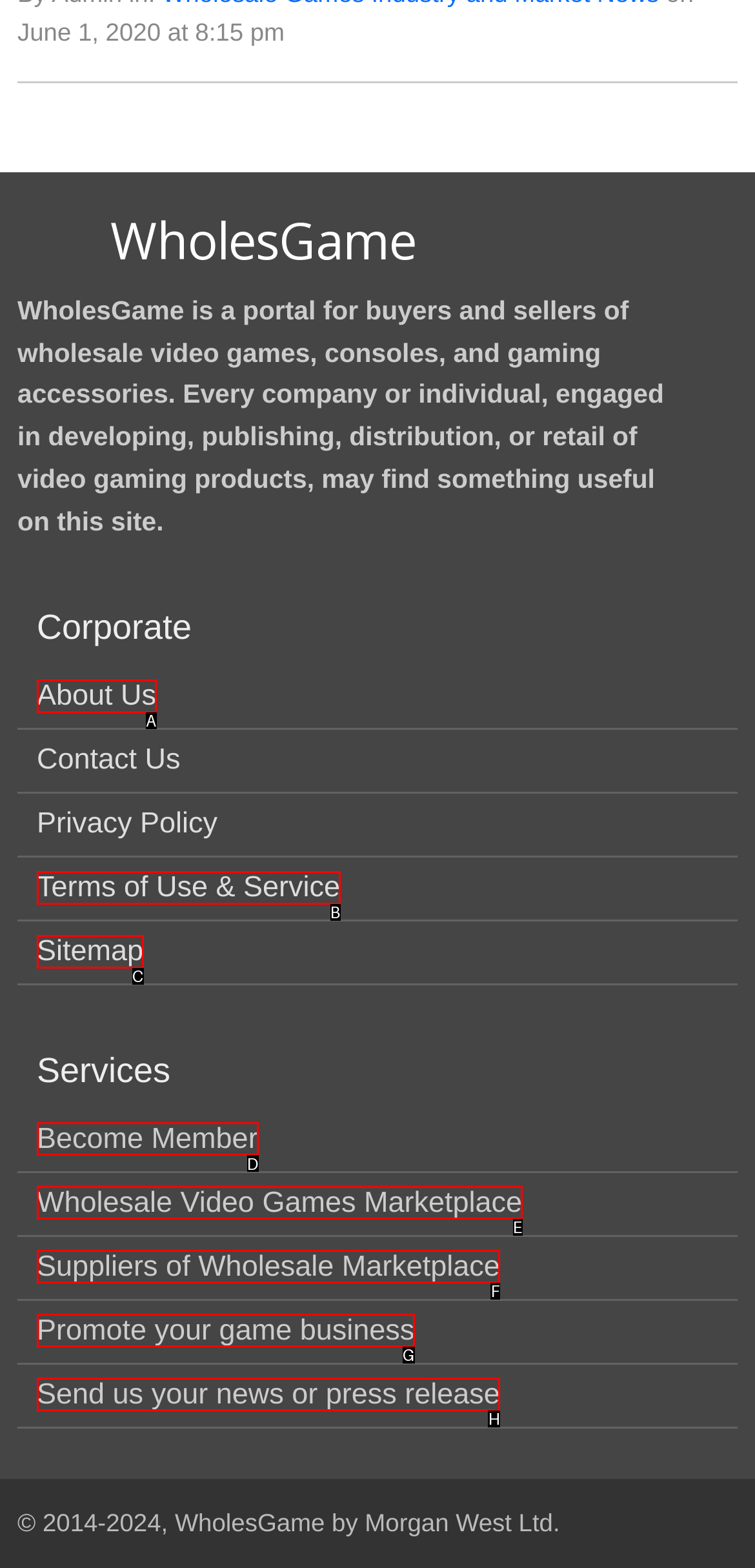Which HTML element should be clicked to perform the following task: Become a Member
Reply with the letter of the appropriate option.

D